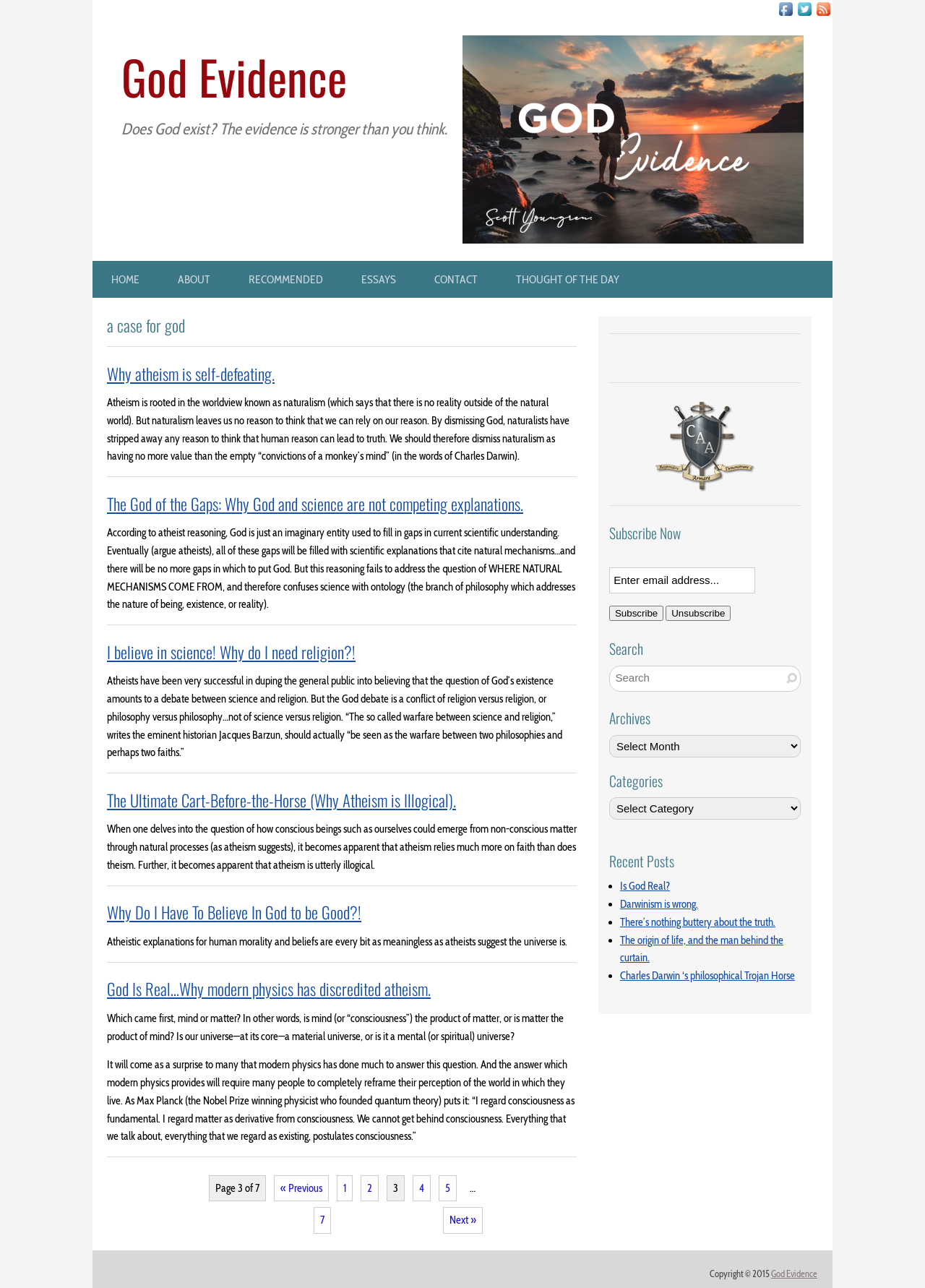Identify the bounding box coordinates of the region that needs to be clicked to carry out this instruction: "Learn more about 'Rural Healthcare Requires Innovative Solutions To Address Critical Staffing Shortages'". Provide these coordinates as four float numbers ranging from 0 to 1, i.e., [left, top, right, bottom].

None